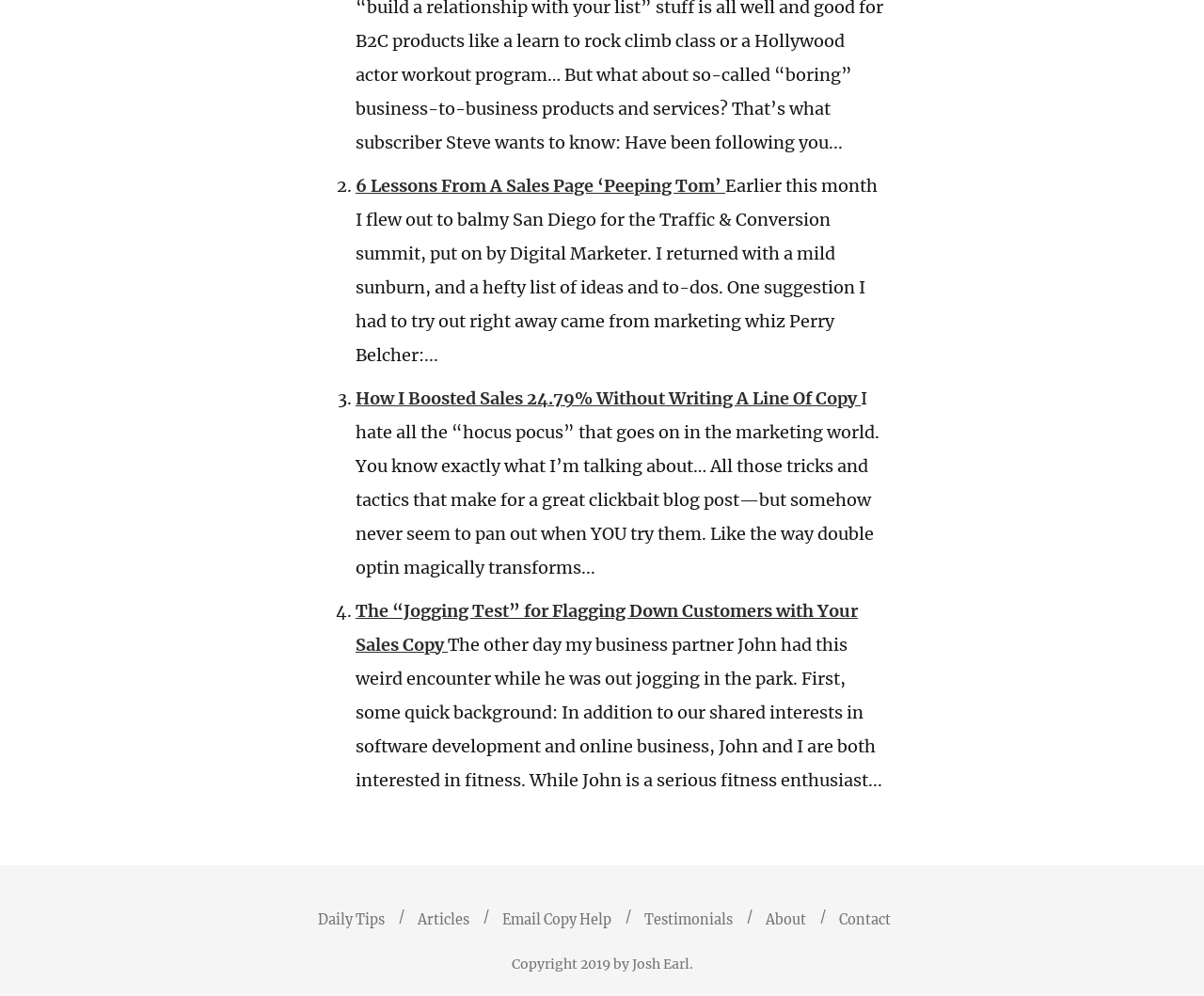Provide the bounding box coordinates for the area that should be clicked to complete the instruction: "Click on the link 'How I Boosted Sales 24.79% Without Writing A Line Of Copy'".

[0.295, 0.389, 0.715, 0.41]